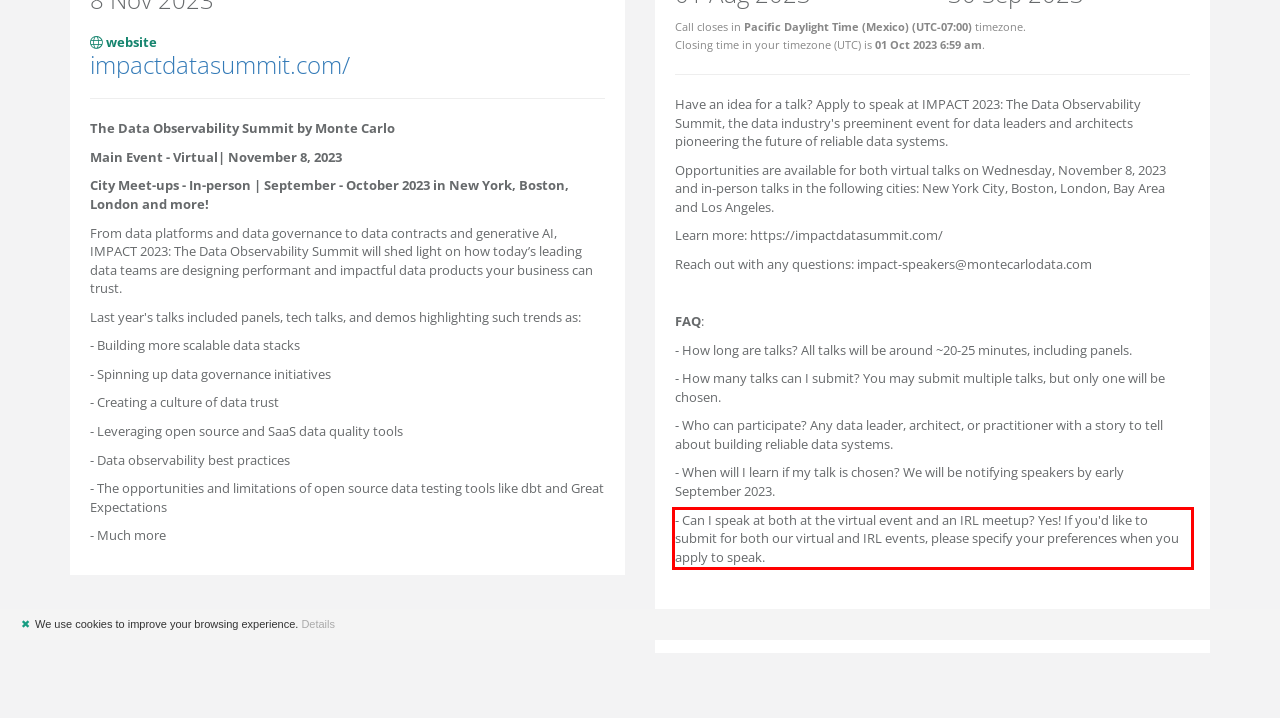Analyze the screenshot of the webpage and extract the text from the UI element that is inside the red bounding box.

- Can I speak at both at the virtual event and an IRL meetup? Yes! If you'd like to submit for both our virtual and IRL events, please specify your preferences when you apply to speak.